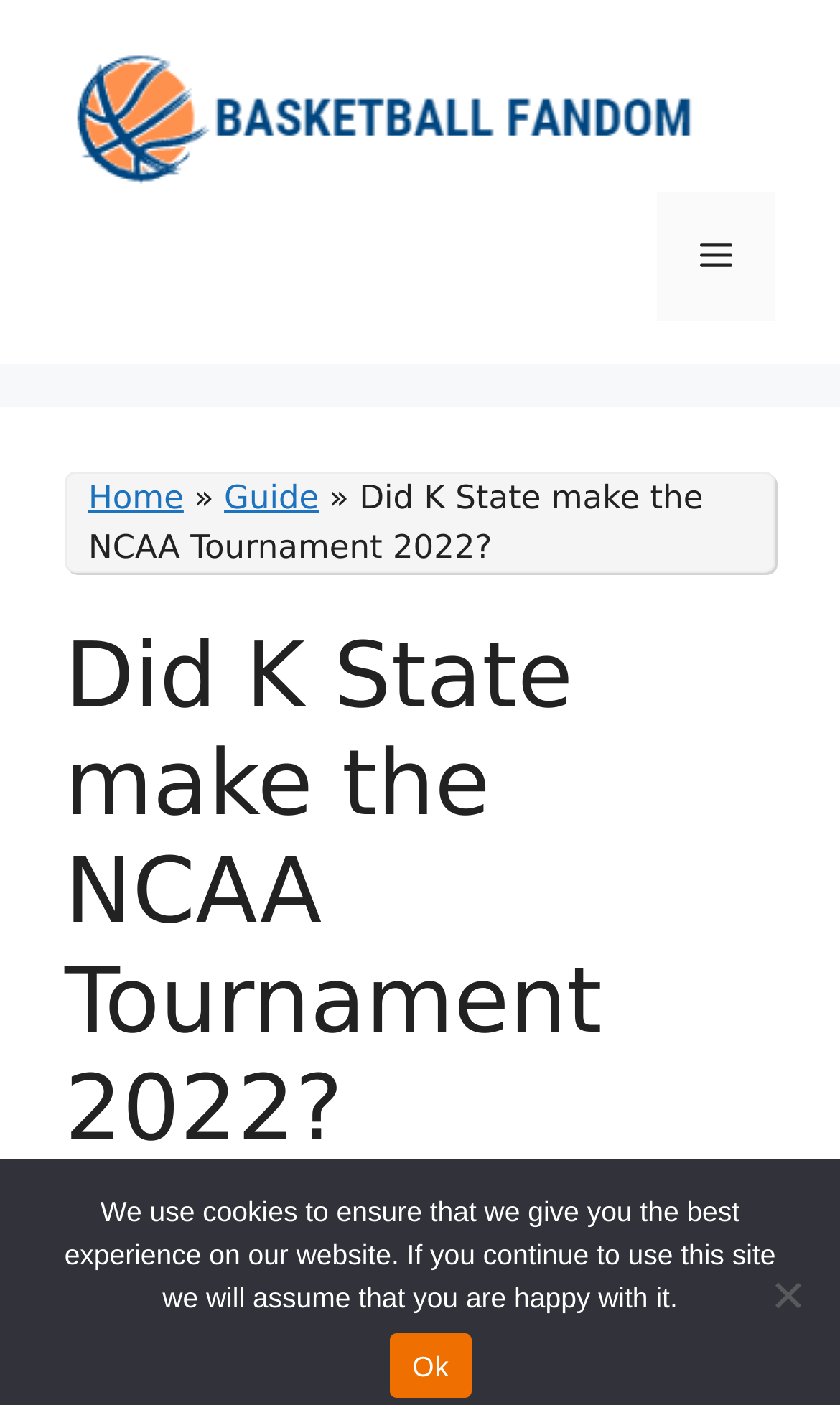Using the description: "Guide", identify the bounding box of the corresponding UI element in the screenshot.

[0.267, 0.34, 0.38, 0.368]